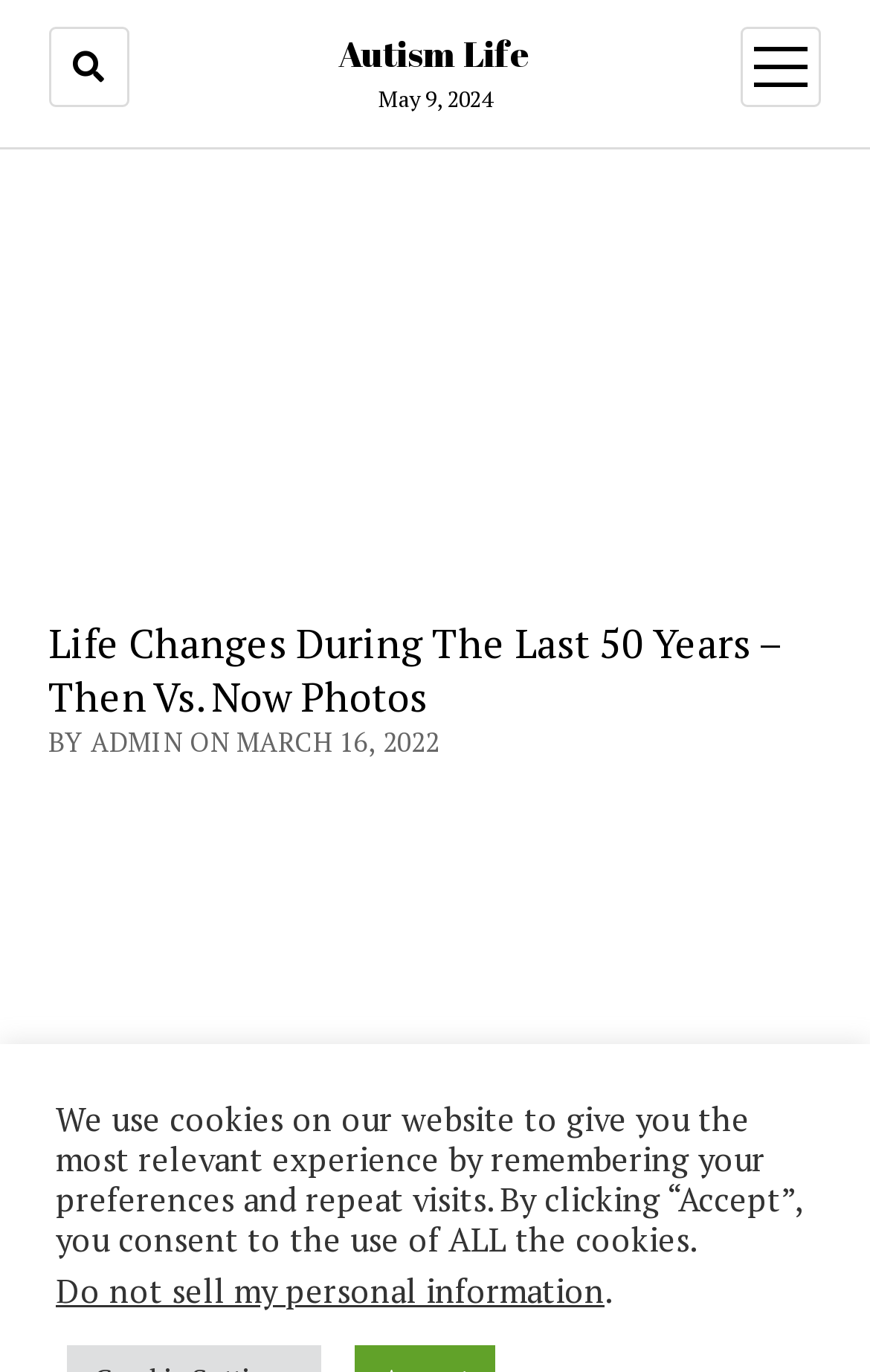From the webpage screenshot, predict the bounding box coordinates (top-left x, top-left y, bottom-right x, bottom-right y) for the UI element described here: open menu

[0.852, 0.02, 0.944, 0.078]